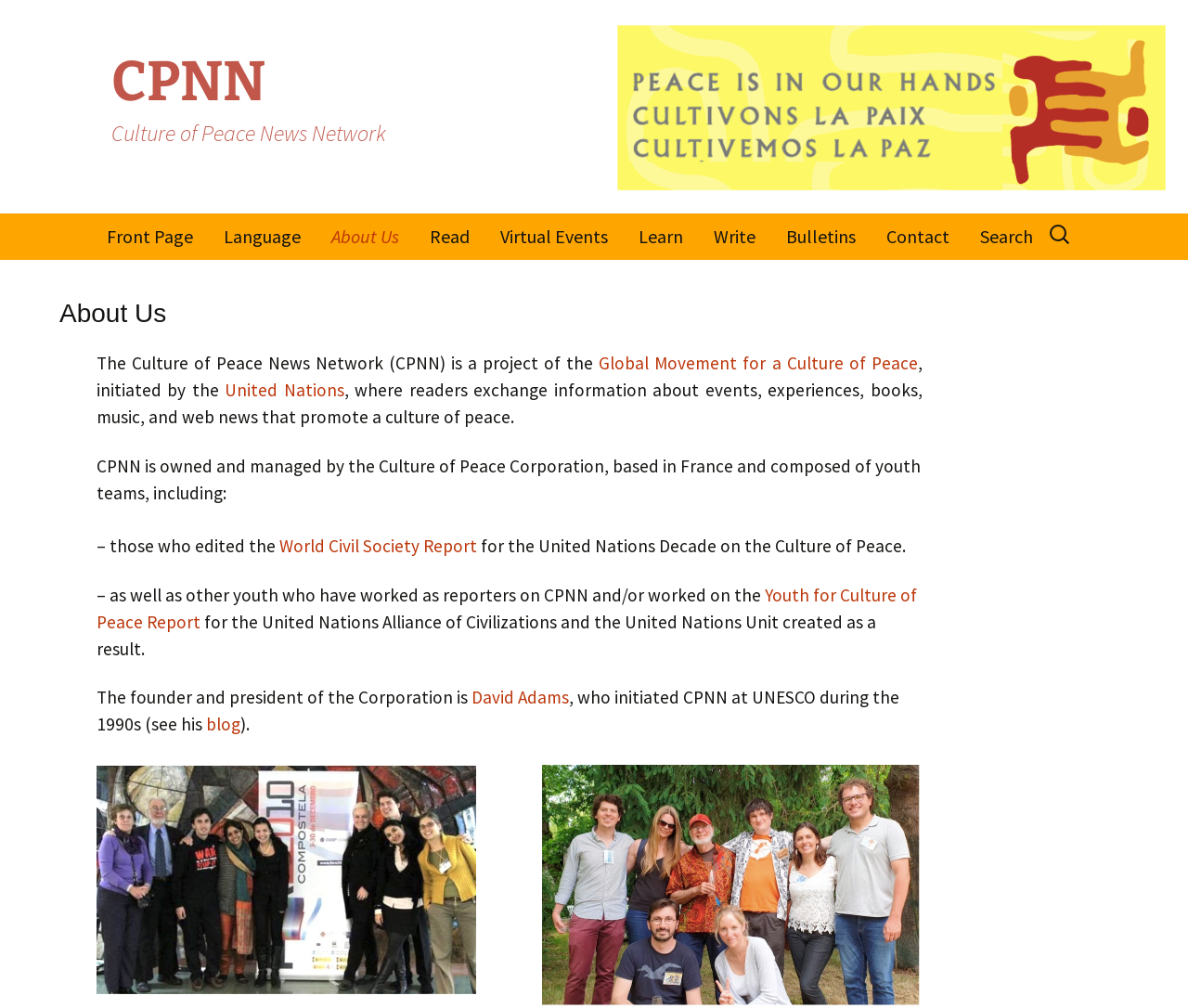Kindly determine the bounding box coordinates of the area that needs to be clicked to fulfill this instruction: "Submit an article".

[0.589, 0.304, 0.745, 0.35]